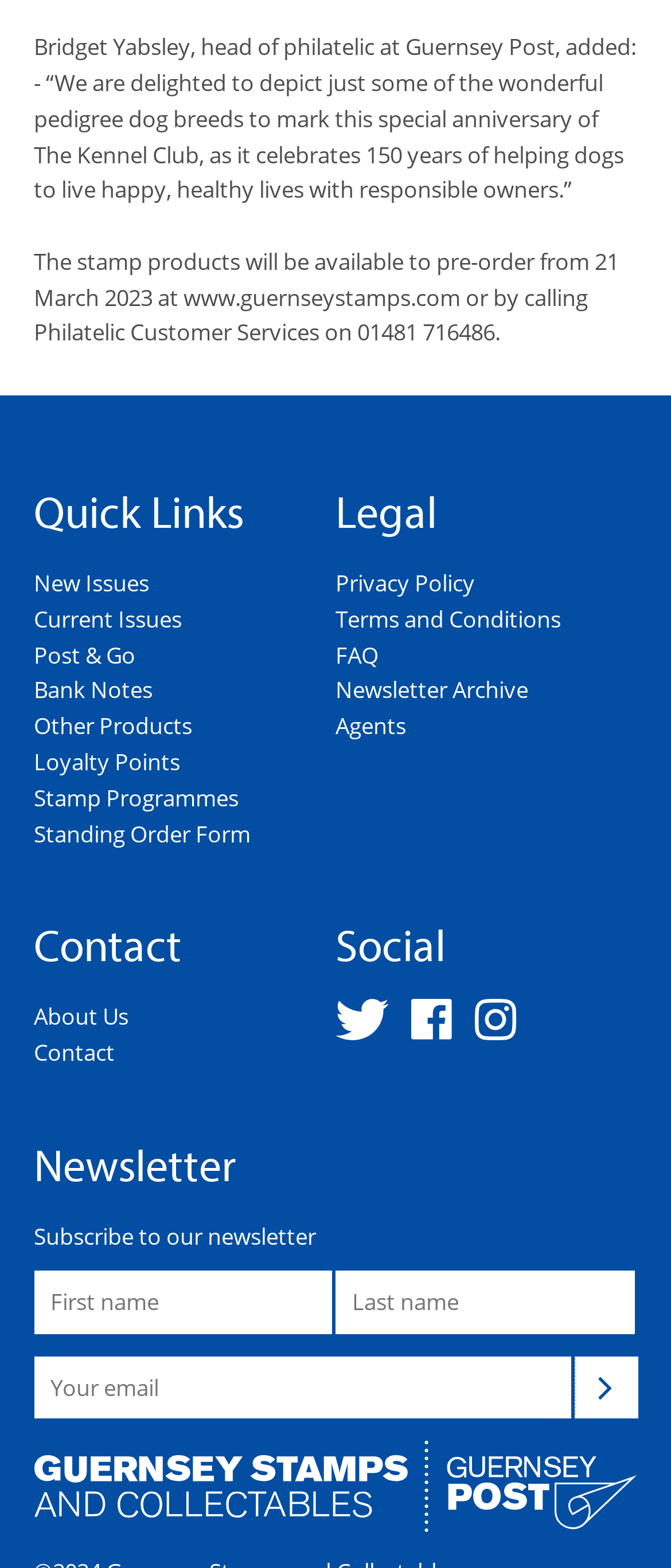What is the anniversary being celebrated?
Based on the image content, provide your answer in one word or a short phrase.

150 years